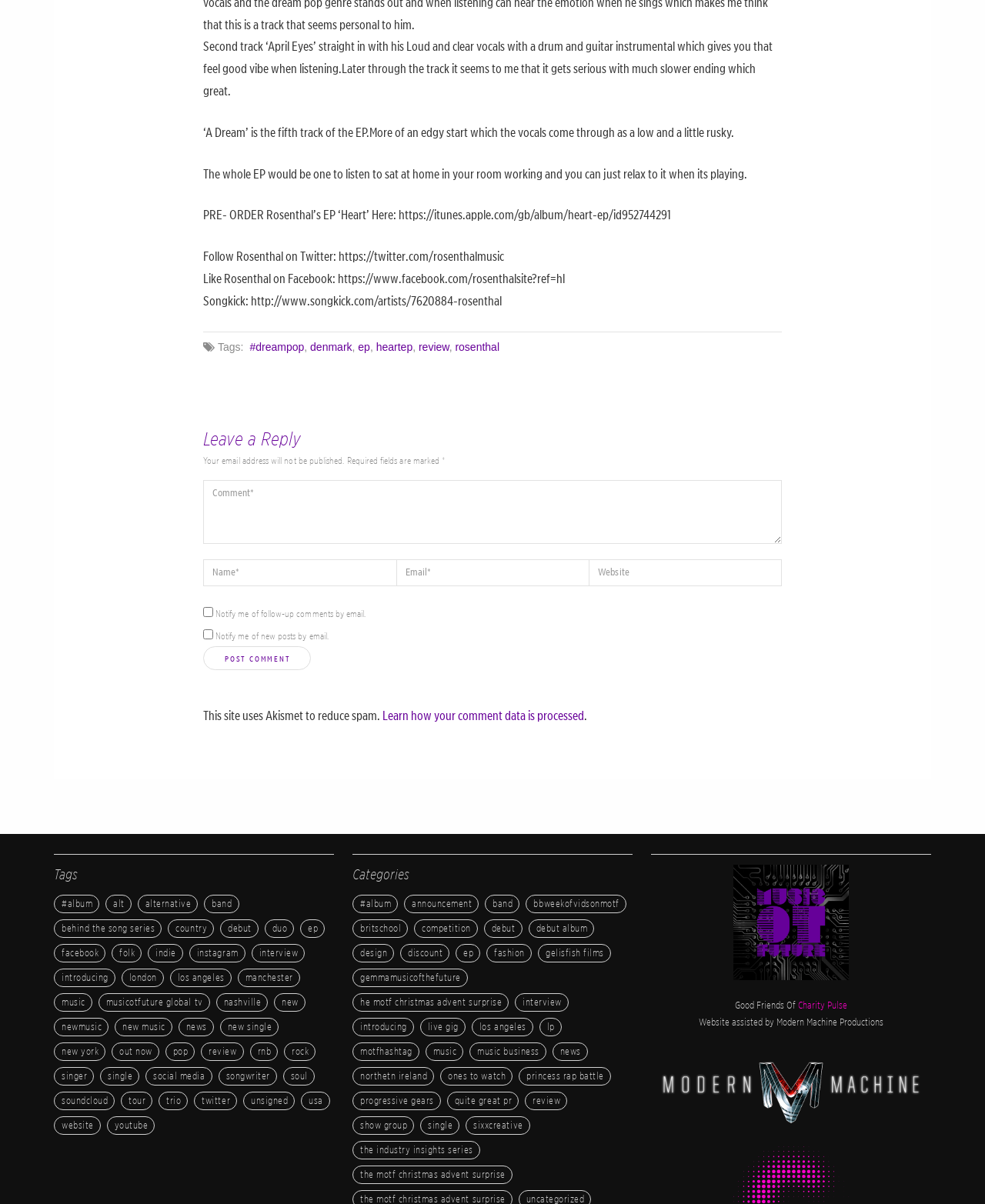What is the name of the artist being reviewed?
Please respond to the question with a detailed and well-explained answer.

The answer can be found in the text 'Follow Rosenthal on Twitter: https://twitter.com/rosenthalmusic', which indicates that the artist being reviewed is Rosenthal.